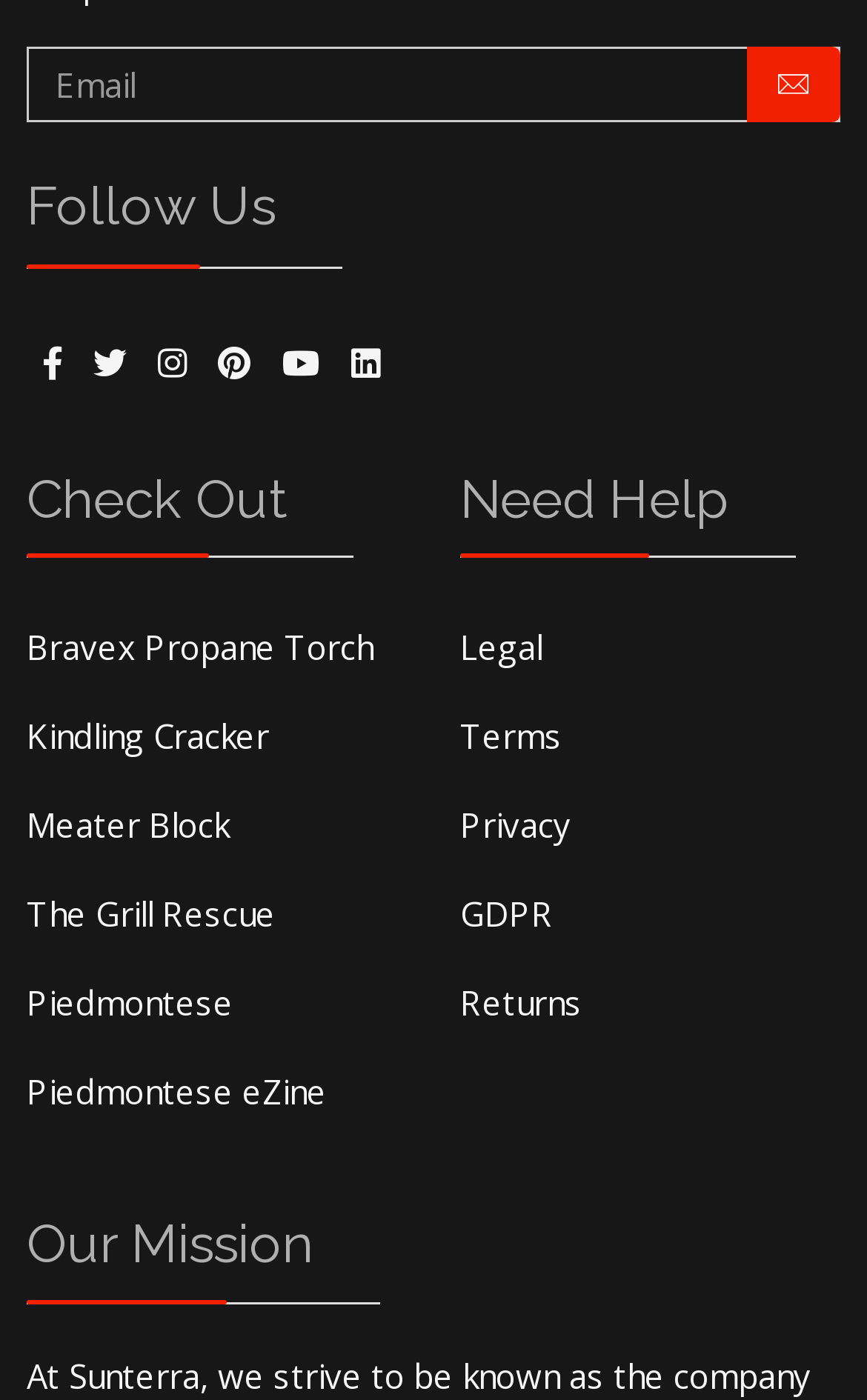Please specify the bounding box coordinates for the clickable region that will help you carry out the instruction: "Check out Bravex Propane Torch".

[0.031, 0.431, 0.469, 0.494]